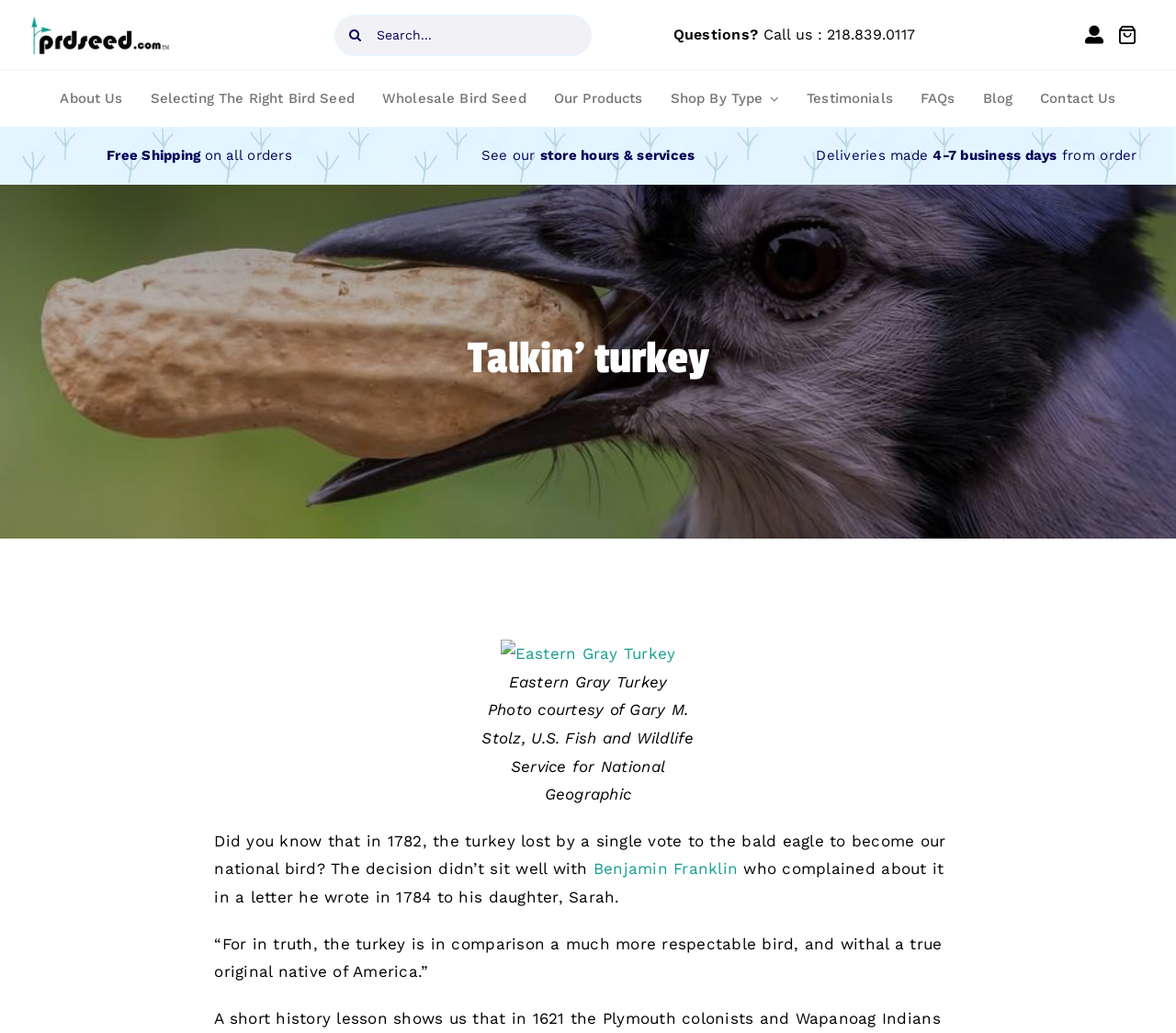Give a complete and precise description of the webpage's appearance.

The webpage is about turkeys, specifically the Eastern Gray Turkey. At the top left corner, there is a logo and a search bar with a search button. Below the search bar, there are two lines of text: "Questions?" and "Call us: 218.839.0117". On the top right corner, there is a navigation menu with links to "Cart" and "Account". 

Below the top navigation menu, there is a main navigation menu with links to various sections of the website, including "About Us", "Selecting The Right Bird Seed", "Wholesale Bird Seed", "Our Products", "Shop By Type", "Testimonials", "FAQs", "Blog", and "Contact Us". 

In the middle of the page, there is a section with three lines of text: "Free Shipping on all orders", "See our store hours & services", and "Deliveries made 4-7 business days from order". 

The main content of the page is about the Eastern Gray Turkey. There is a heading "Talkin' turkey" followed by a link to "Eastern Gray Turkey" with an image of the bird. Below the image, there is a caption "Photo courtesy of Gary M. Stolz, U.S. Fish and Wildlife Service for National Geographic". The main text describes a fun fact about the turkey, stating that it lost to the bald eagle to become the national bird by a single vote in 1782, and quotes Benjamin Franklin's opinion about the turkey being a more respectable bird.